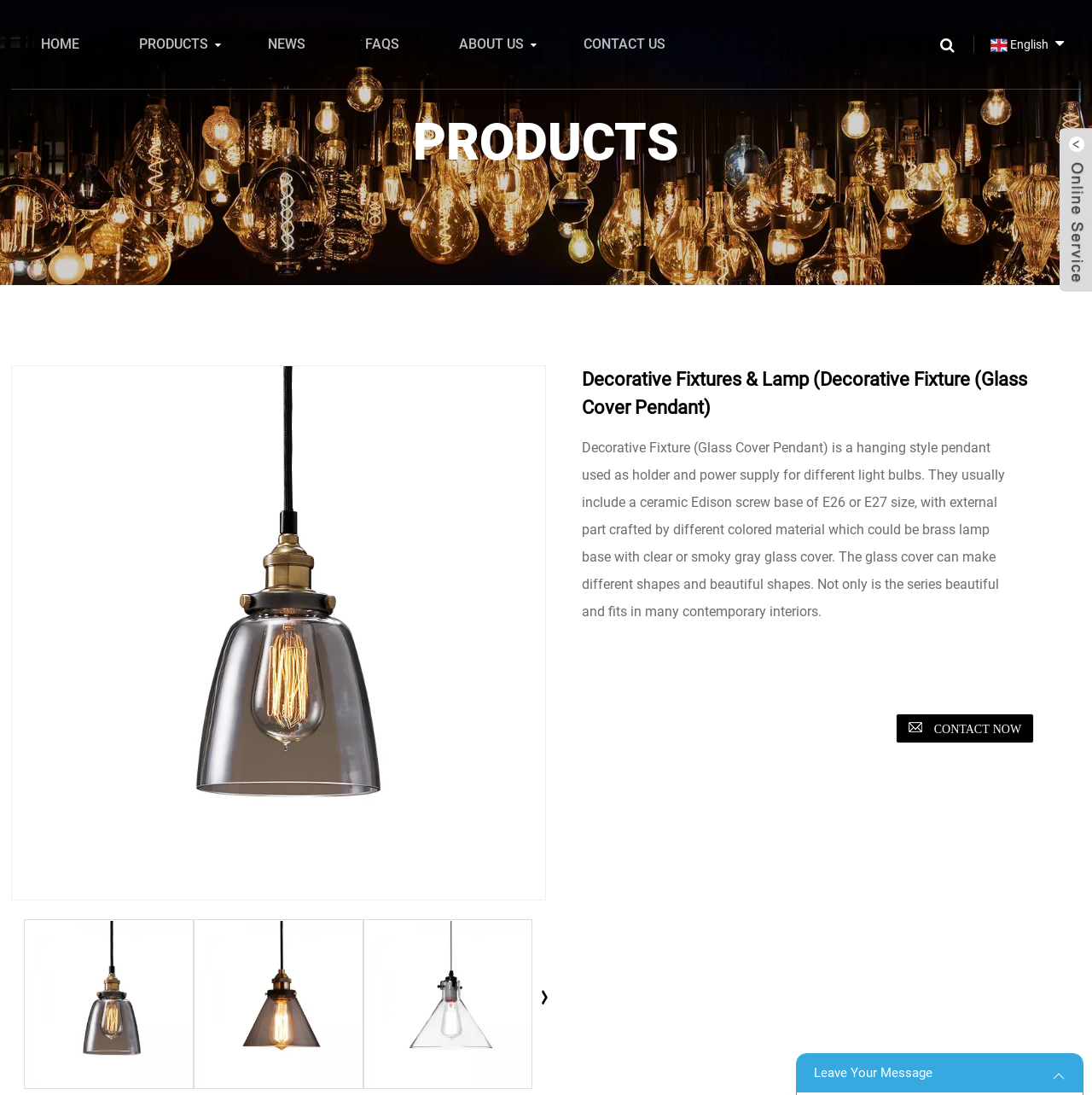From the given element description: "News", find the bounding box for the UI element. Provide the coordinates as four float numbers between 0 and 1, in the order [left, top, right, bottom].

[0.233, 0.0, 0.291, 0.081]